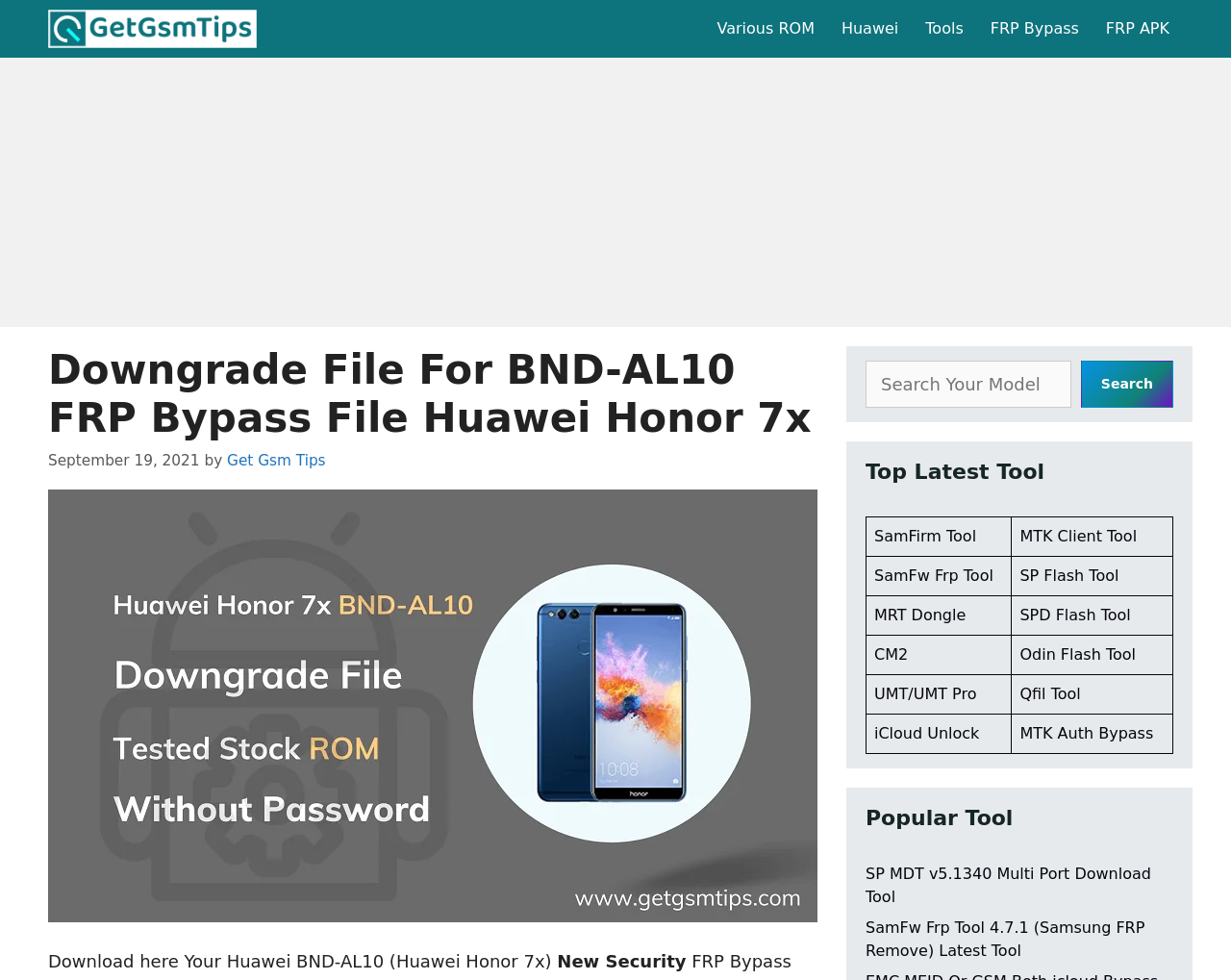Identify the bounding box coordinates of the region that should be clicked to execute the following instruction: "Search for a tool".

[0.703, 0.368, 0.953, 0.416]